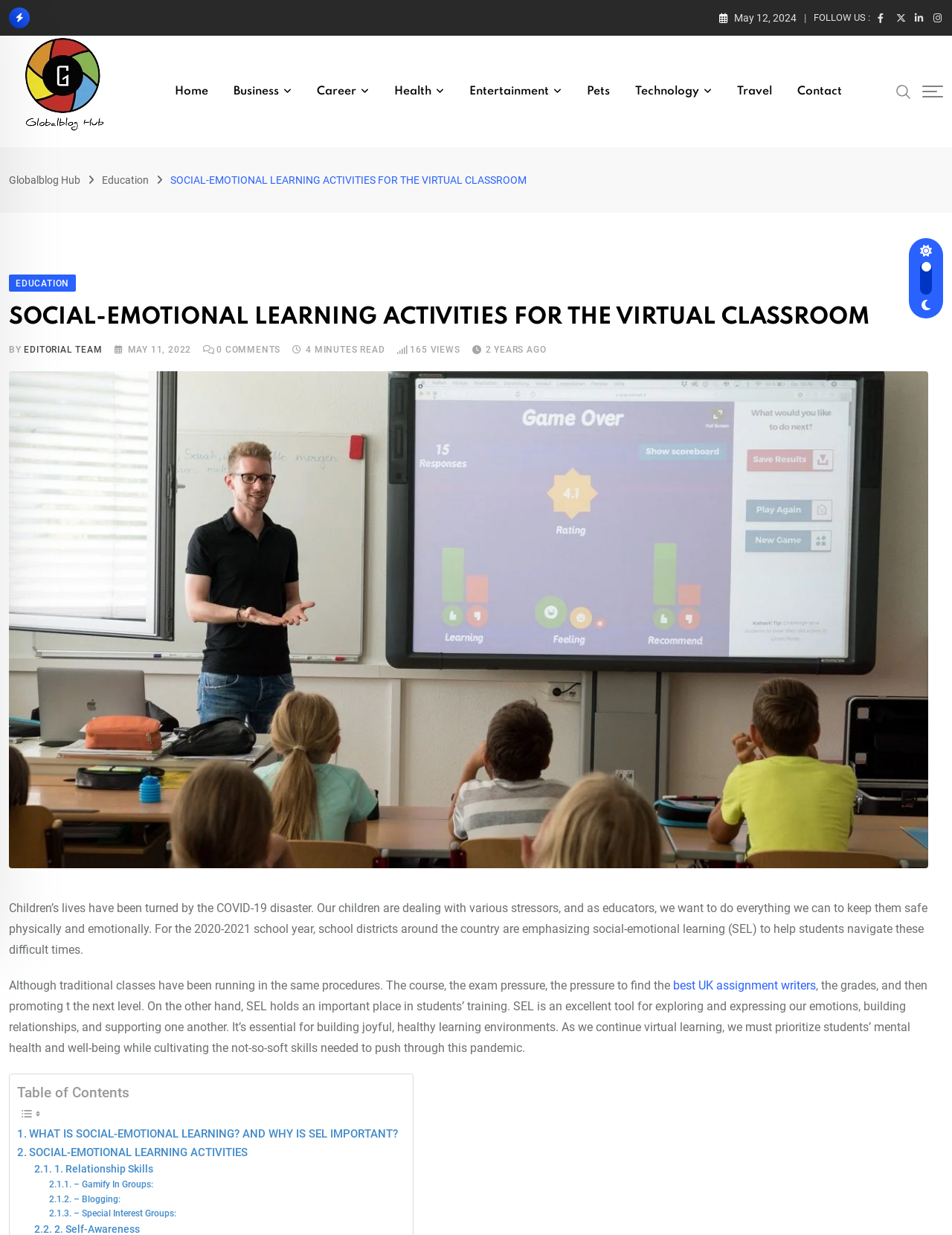Can you specify the bounding box coordinates of the area that needs to be clicked to fulfill the following instruction: "Click on the 'Home' link"?

[0.172, 0.044, 0.23, 0.103]